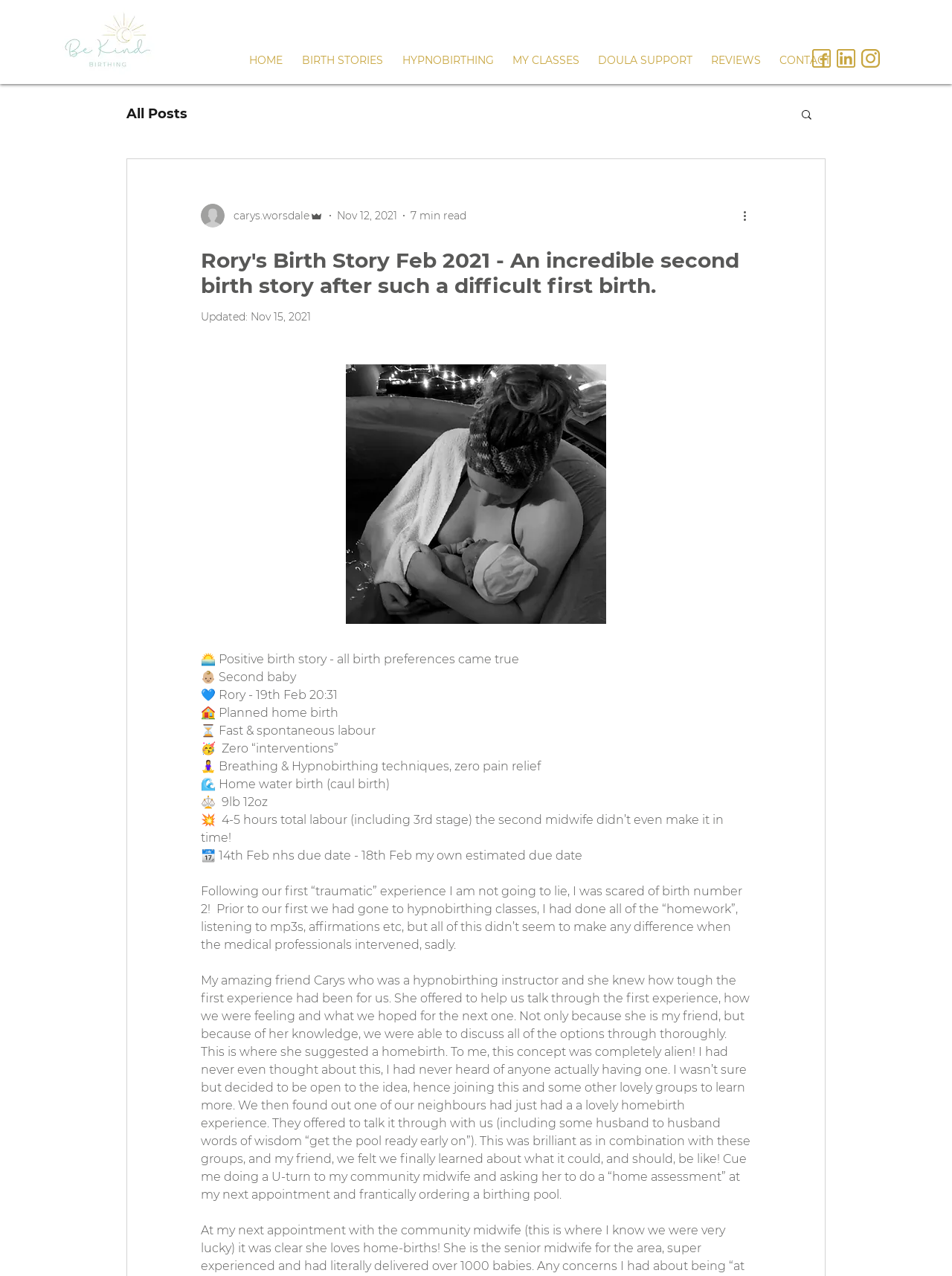Summarize the contents and layout of the webpage in detail.

This webpage is about a personal birth story, specifically the second birth experience of the author. At the top of the page, there is a logo and a social bar with links to Facebook, LinkedIn, and Instagram. Below the social bar, there is a navigation menu with links to different sections of the website, including "Home", "Birth Stories", "Hypnobirthing", "My Classes", "Doula Support", "Reviews", and "Contact".

The main content of the page is a blog post titled "Rory's Birth Story Feb 2021 - An incredible second birth story after such a difficult first birth." The post is written by Carys Worsdale, an admin, and has a writer's picture on the top right corner. The post is dated November 12, 2021, and has a 7-minute read time.

The birth story is divided into several sections, each with a brief description of the experience. The sections are introduced with emojis, such as 🌅, 👶🏼, and 💙, which add a personal touch to the story. The text describes the author's positive birth experience, including the fact that all her birth preferences came true, and that she had a planned home birth with fast and spontaneous labor.

The story is written in a conversational tone, with the author sharing her fears and doubts about the second birth experience after a traumatic first experience. She credits her friend Carys, a hypnobirthing instructor, with helping her to overcome her fears and consider a home birth. The author also mentions that she learned a lot from online groups and her neighbor's home birth experience.

The post includes several paragraphs of text, with each paragraph describing a different aspect of the birth experience. The text is accompanied by several images, including a writer's picture, a search button, and a "More actions" button. Overall, the webpage is a personal and intimate account of a birth experience, written in a warm and conversational tone.